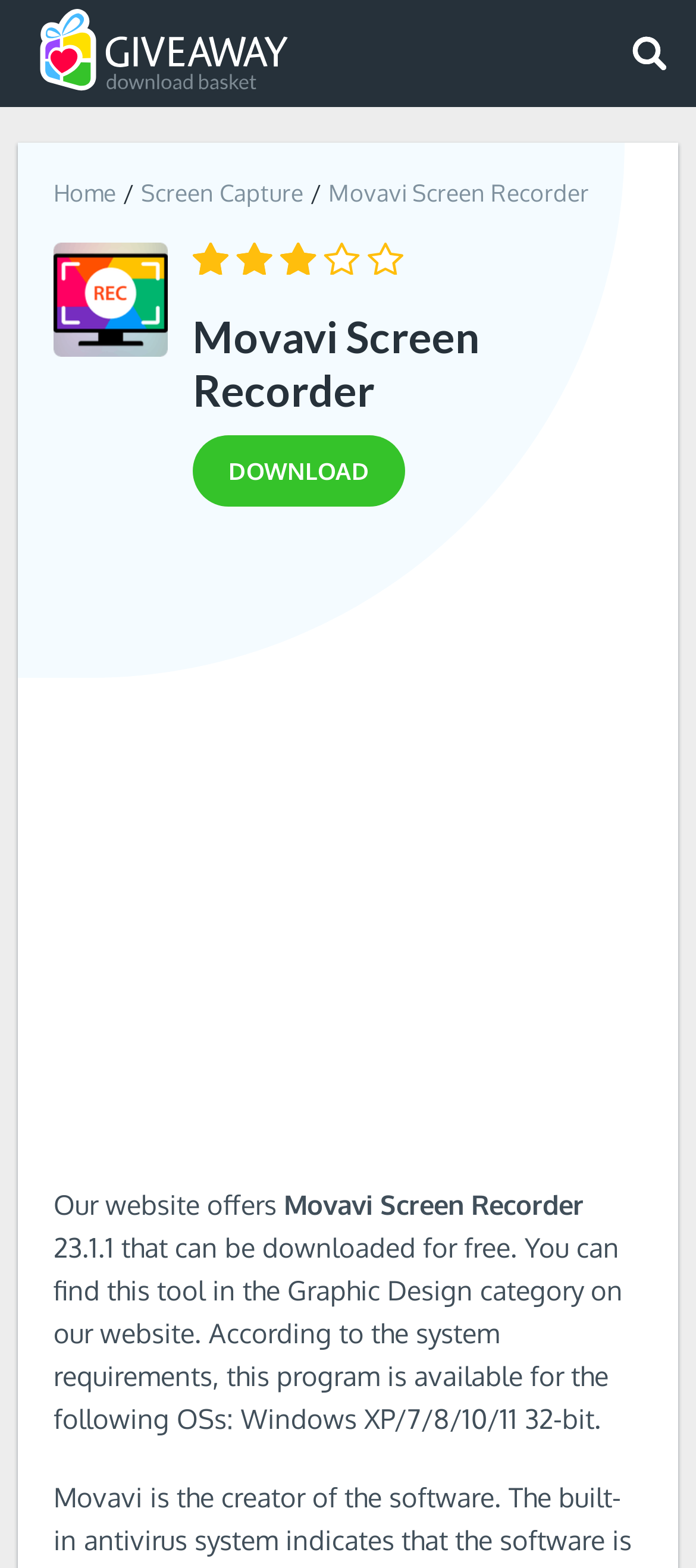Please find the bounding box coordinates in the format (top-left x, top-left y, bottom-right x, bottom-right y) for the given element description. Ensure the coordinates are floating point numbers between 0 and 1. Description: parent_node: Home

None